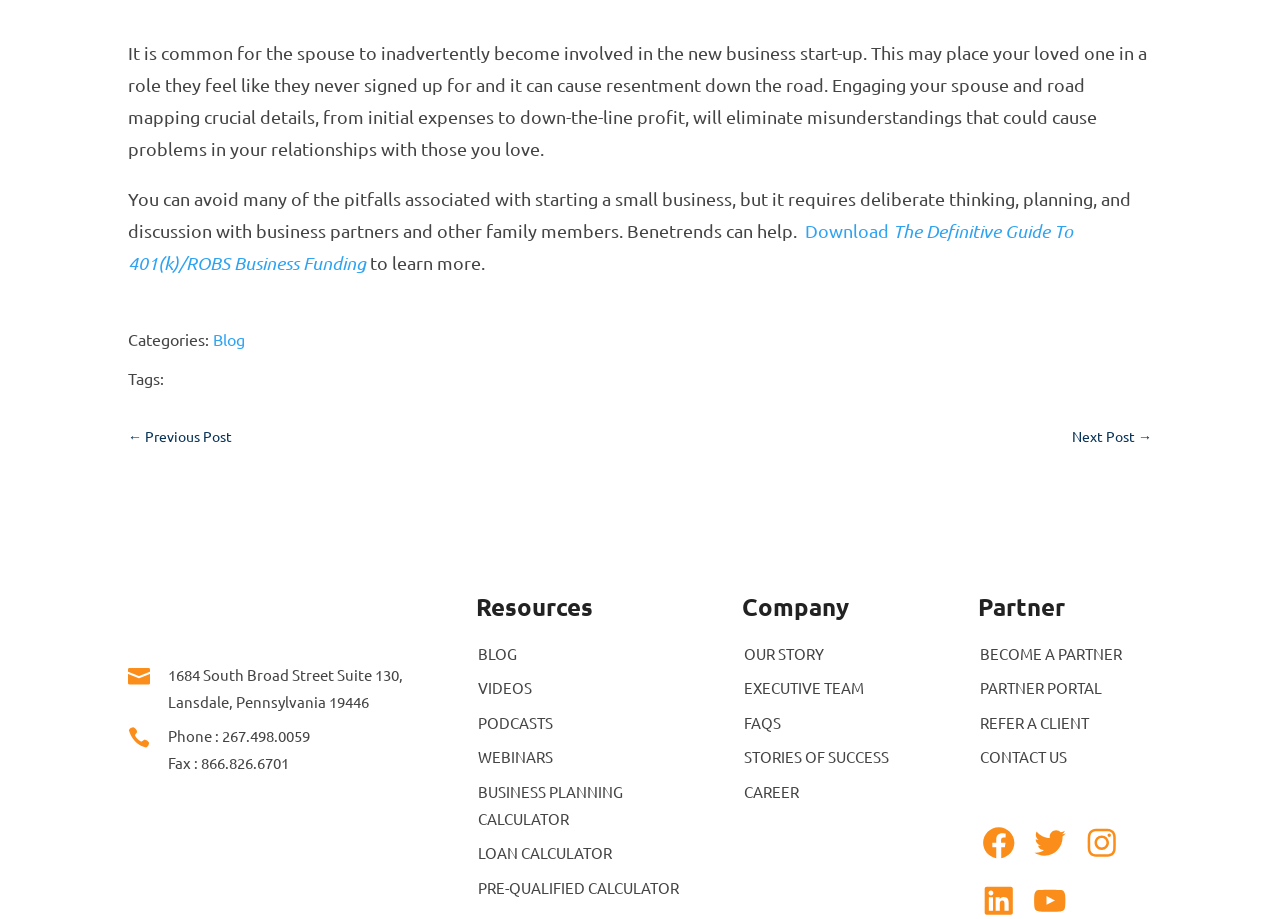Locate the bounding box coordinates of the item that should be clicked to fulfill the instruction: "Contact us".

[0.766, 0.813, 0.833, 0.834]